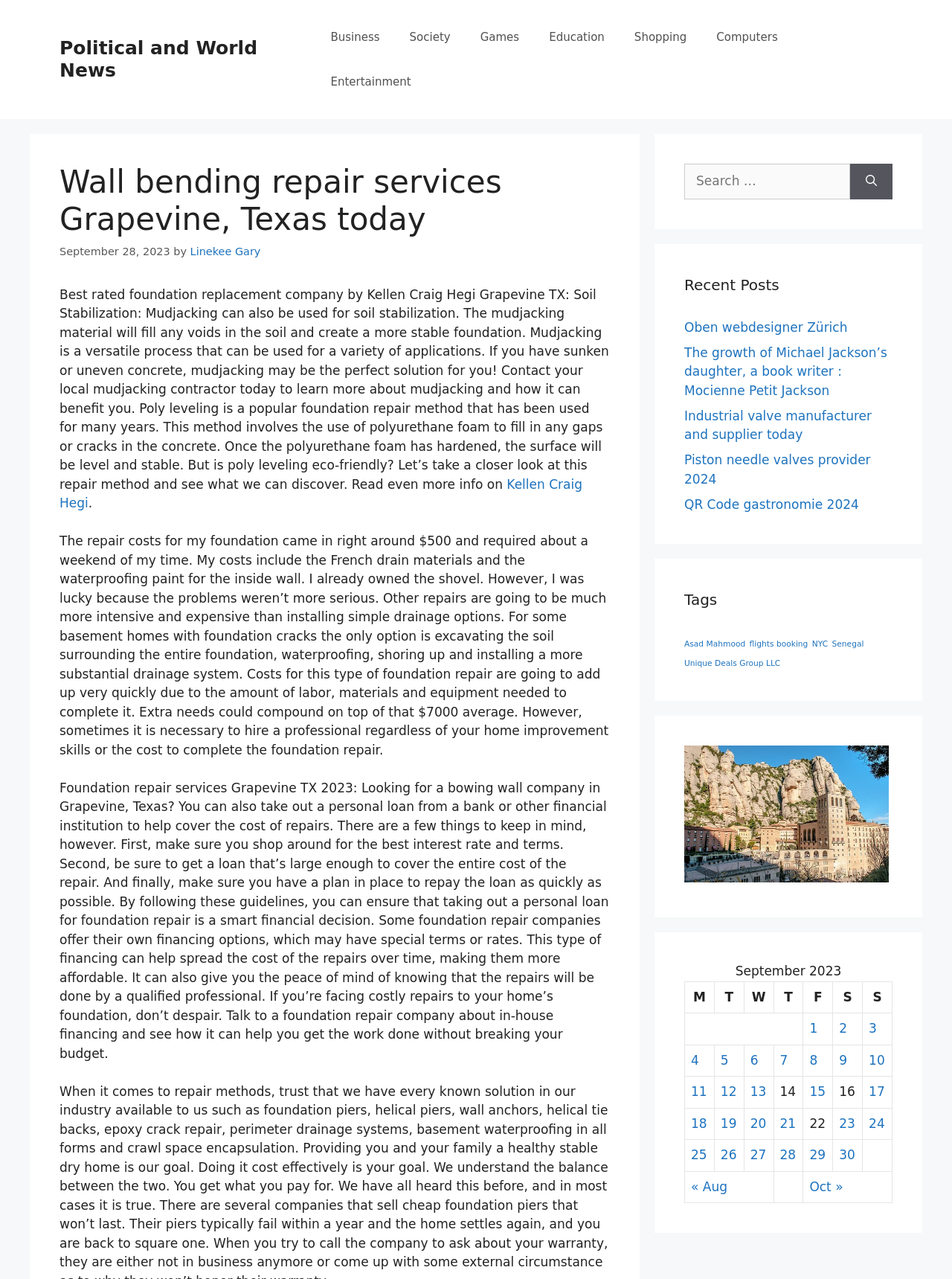How much did the author's foundation repair cost?
Answer the question with a single word or phrase derived from the image.

$500